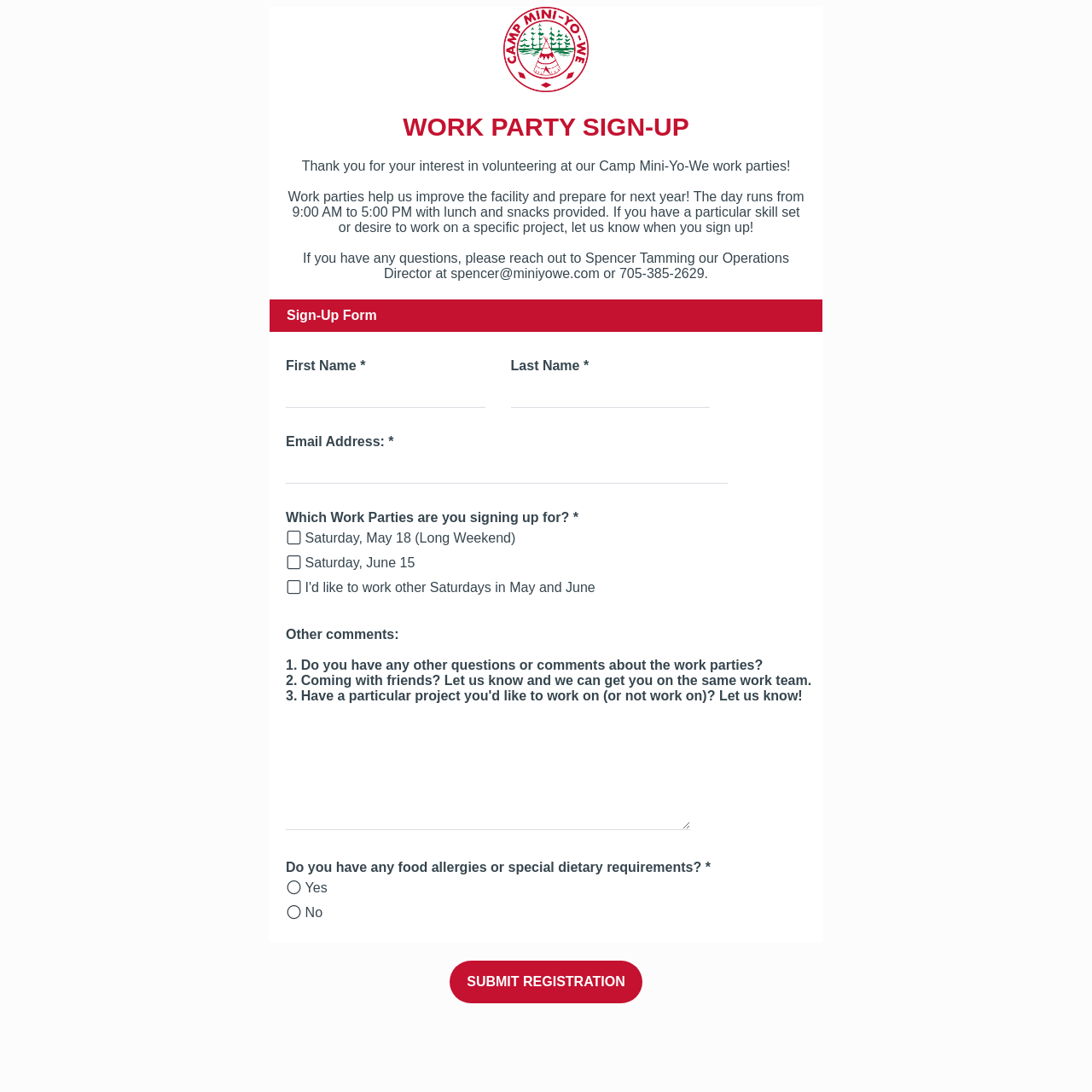Give an extensive and precise description of the webpage.

This webpage is a sign-up form for a work party event at Camp Mini-Yo-We. At the top, there is a heading "WORK PARTY SIGN-UP" followed by a brief introduction to the event, explaining that it helps improve the facility and prepare for next year. 

Below the introduction, there is a section with a heading "Sign-Up Form" that contains several input fields. The first field is for the first name, followed by a field for the last name, and then an email address field. 

Next, there is a section asking which work parties the user is signing up for, with three checkboxes for different dates. 

Following this, there is a section for other comments, with a text box that allows users to input their comments or questions. 

Below the comments section, there is a question about food allergies or special dietary requirements, with a radio button selection for "Yes" or "No". 

Finally, at the bottom of the page, there is a "Submit Registration" button.